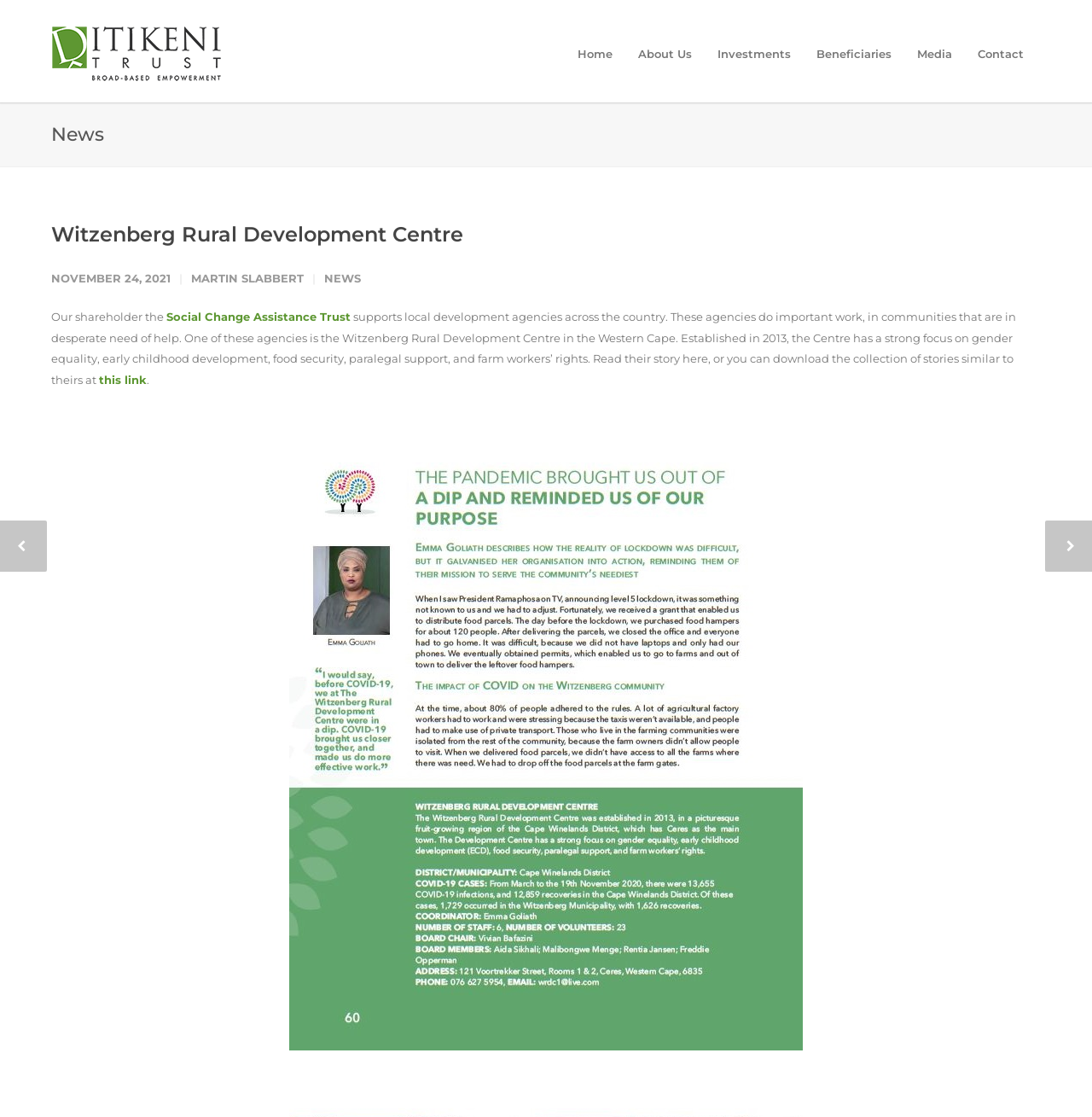Locate the bounding box coordinates of the region to be clicked to comply with the following instruction: "Click on the Ditikeni link". The coordinates must be four float numbers between 0 and 1, in the form [left, top, right, bottom].

[0.047, 0.056, 0.203, 0.078]